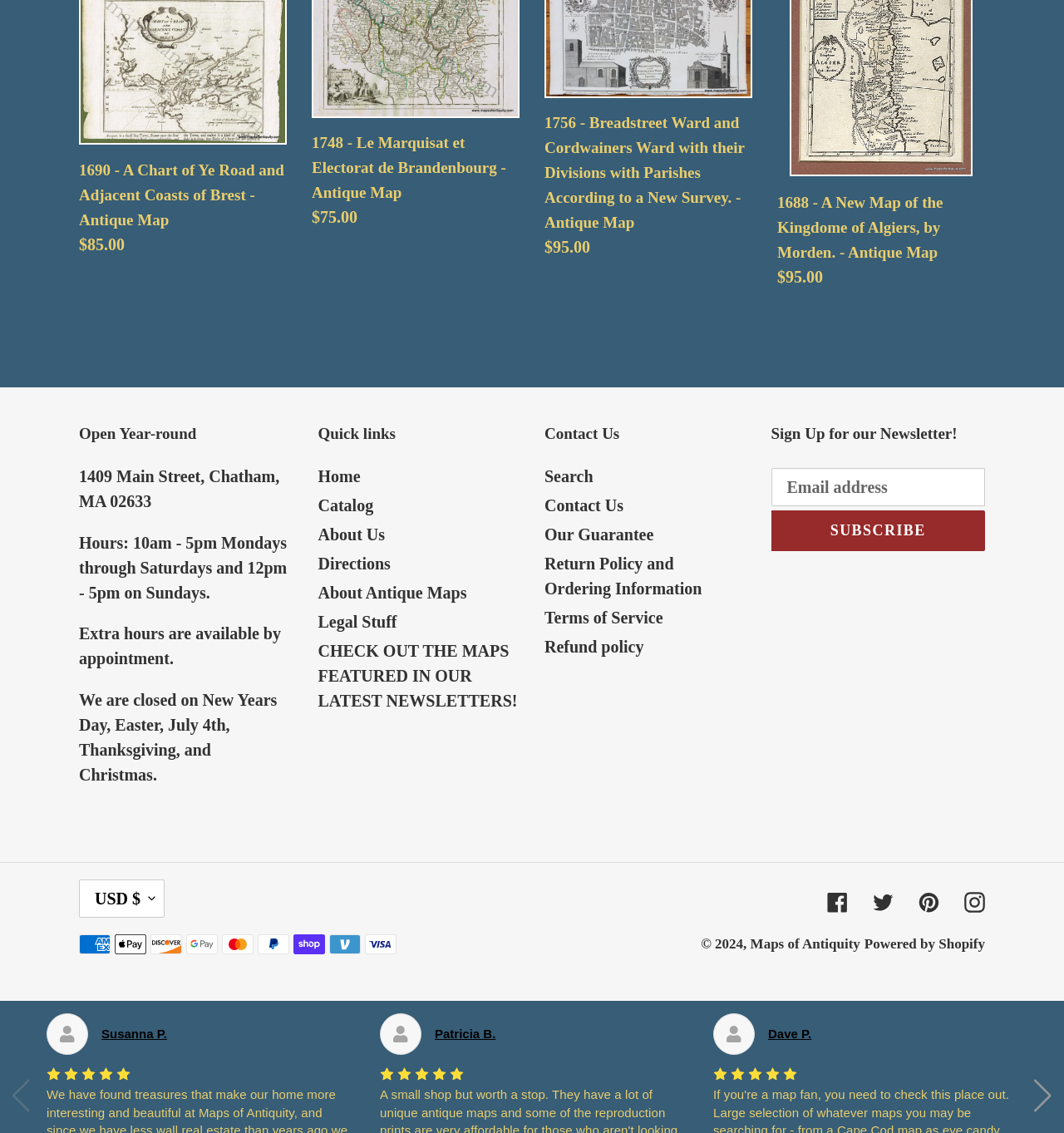Give a one-word or one-phrase response to the question: 
How many prices are listed?

4